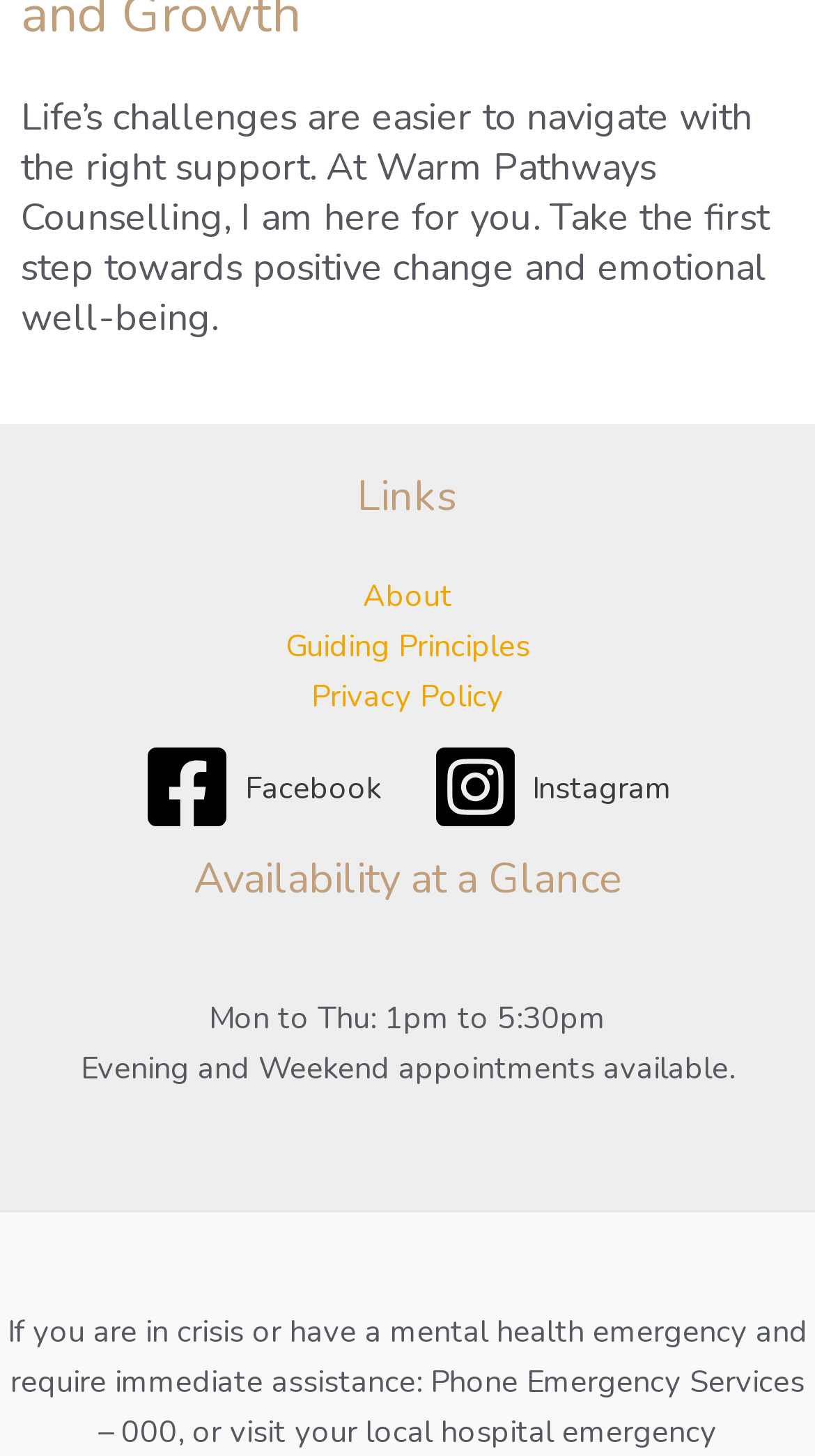Using the given element description, provide the bounding box coordinates (top-left x, top-left y, bottom-right x, bottom-right y) for the corresponding UI element in the screenshot: About

[0.445, 0.395, 0.555, 0.424]